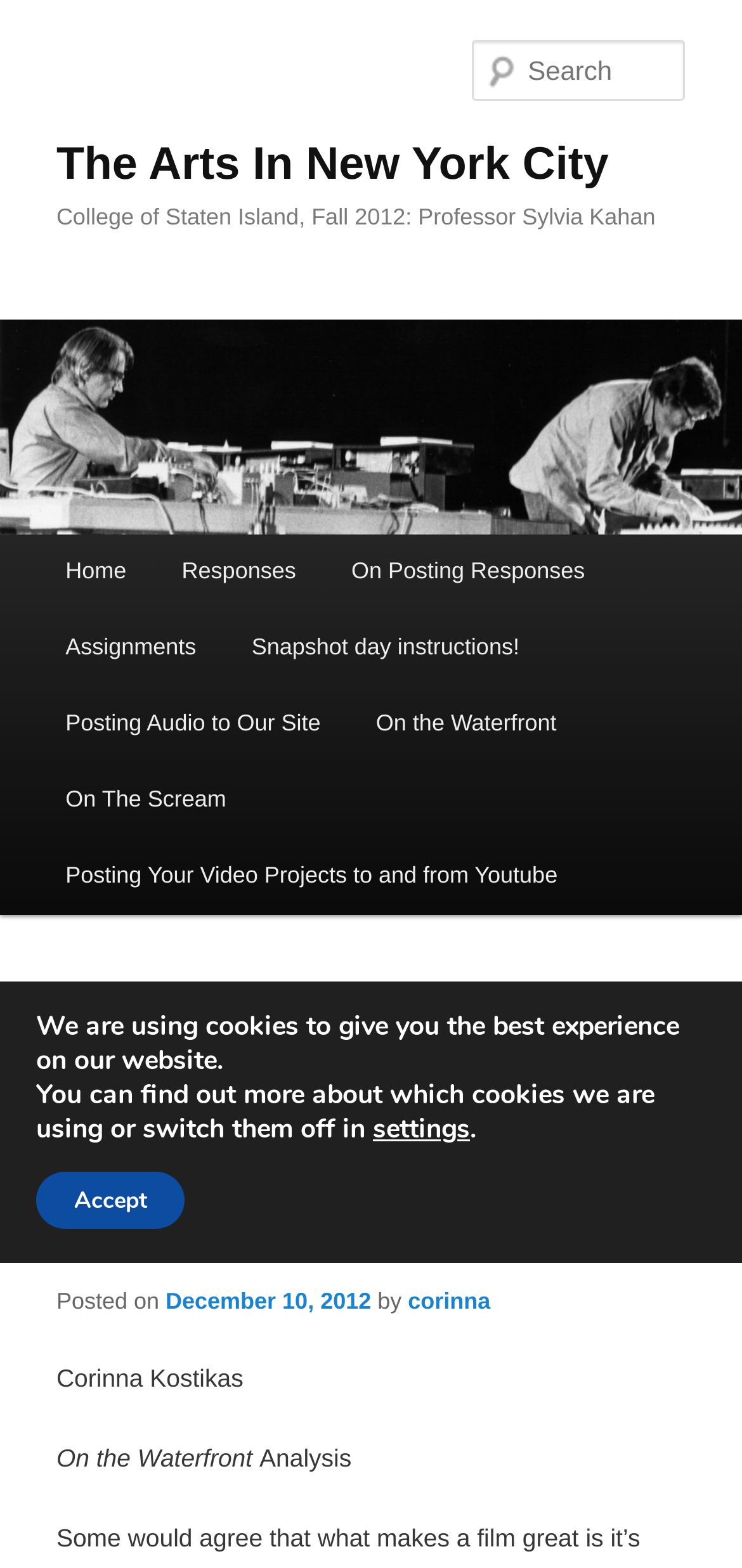Answer this question using a single word or a brief phrase:
What is the name of the professor?

Sylvia Kahan